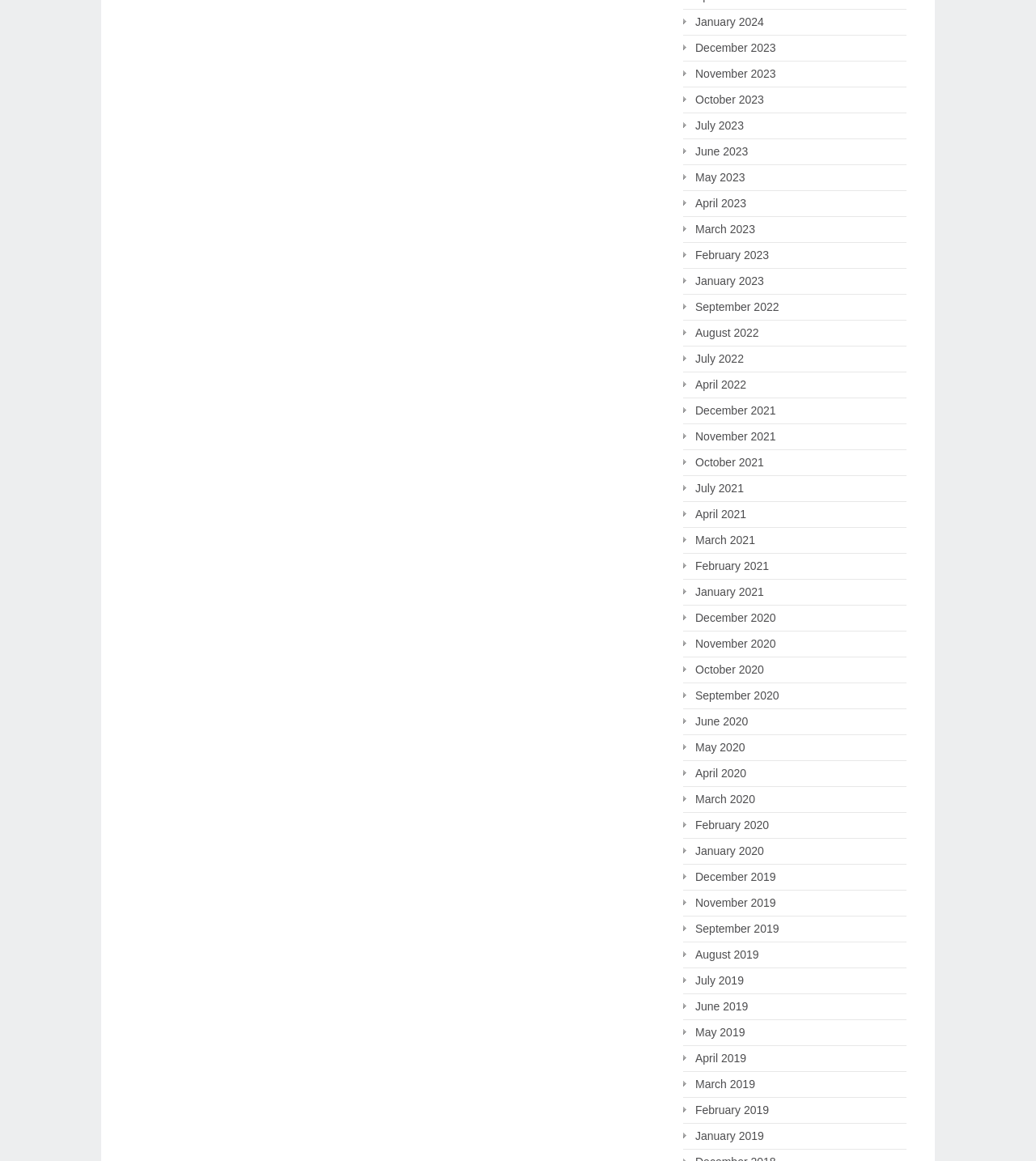Please identify the bounding box coordinates of the region to click in order to complete the given instruction: "Browse November 2023". The coordinates should be four float numbers between 0 and 1, i.e., [left, top, right, bottom].

[0.659, 0.055, 0.749, 0.072]